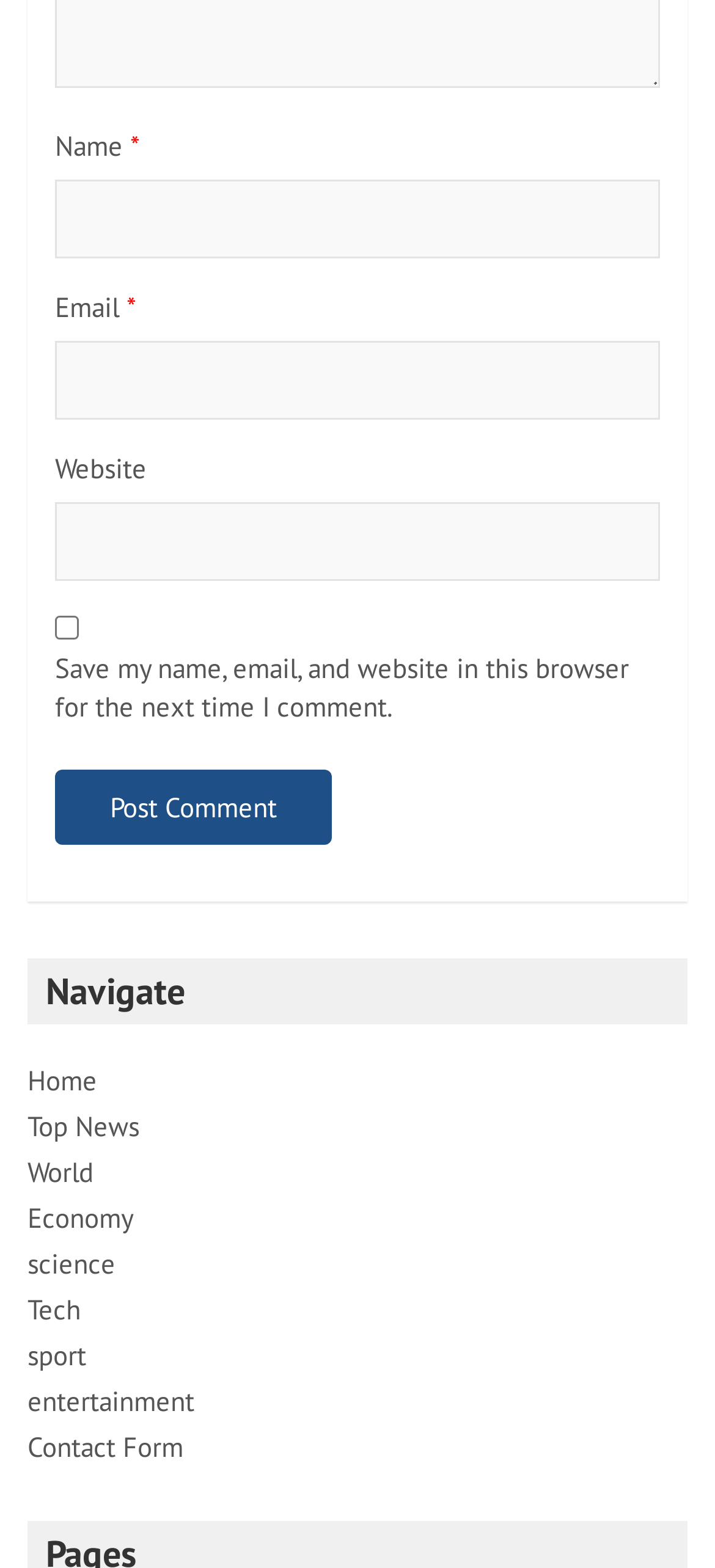Use a single word or phrase to answer the question:
What is the label of the button?

Post Comment